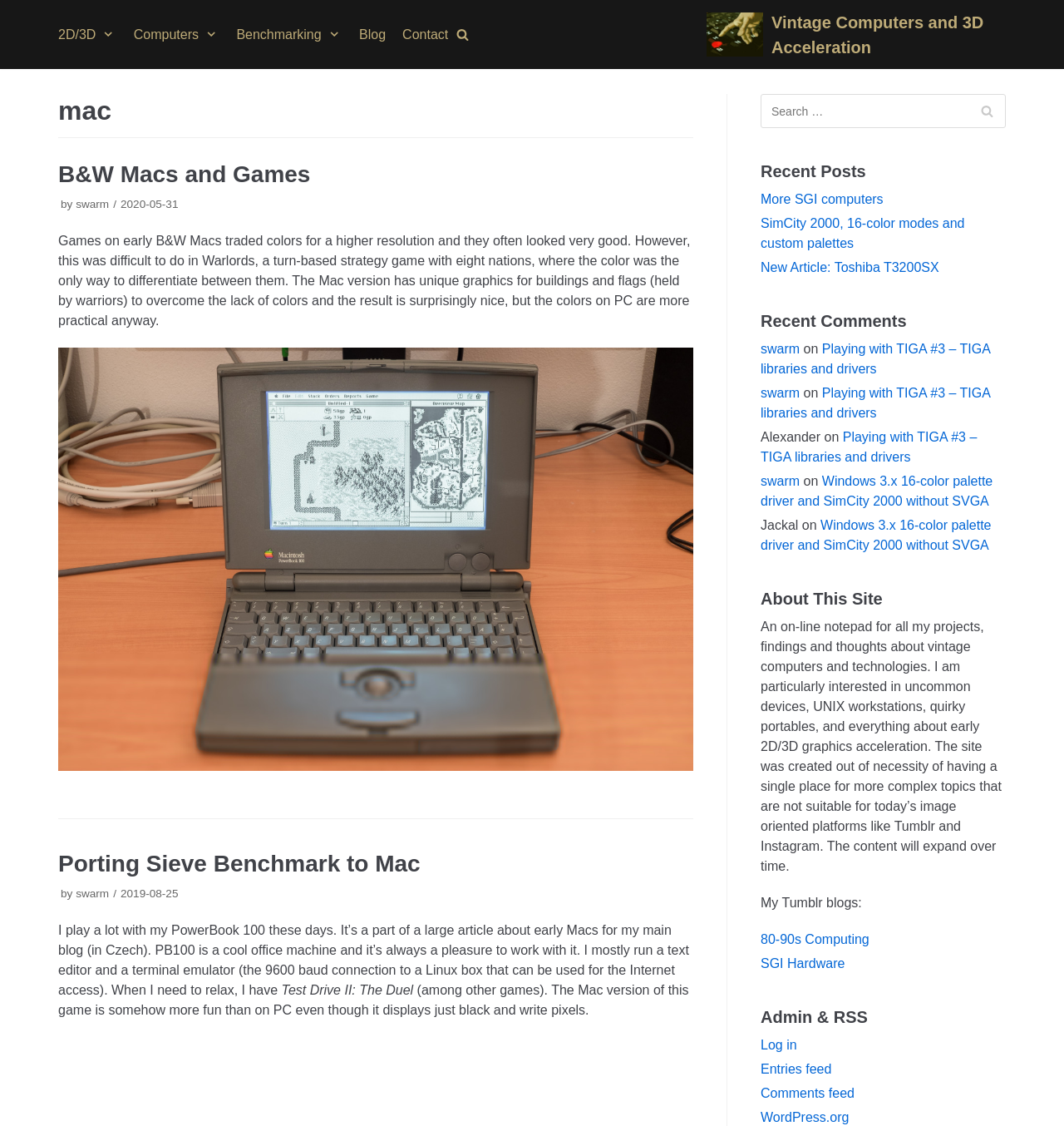Could you provide the bounding box coordinates for the portion of the screen to click to complete this instruction: "Search for something"?

[0.137, 0.458, 0.863, 0.488]